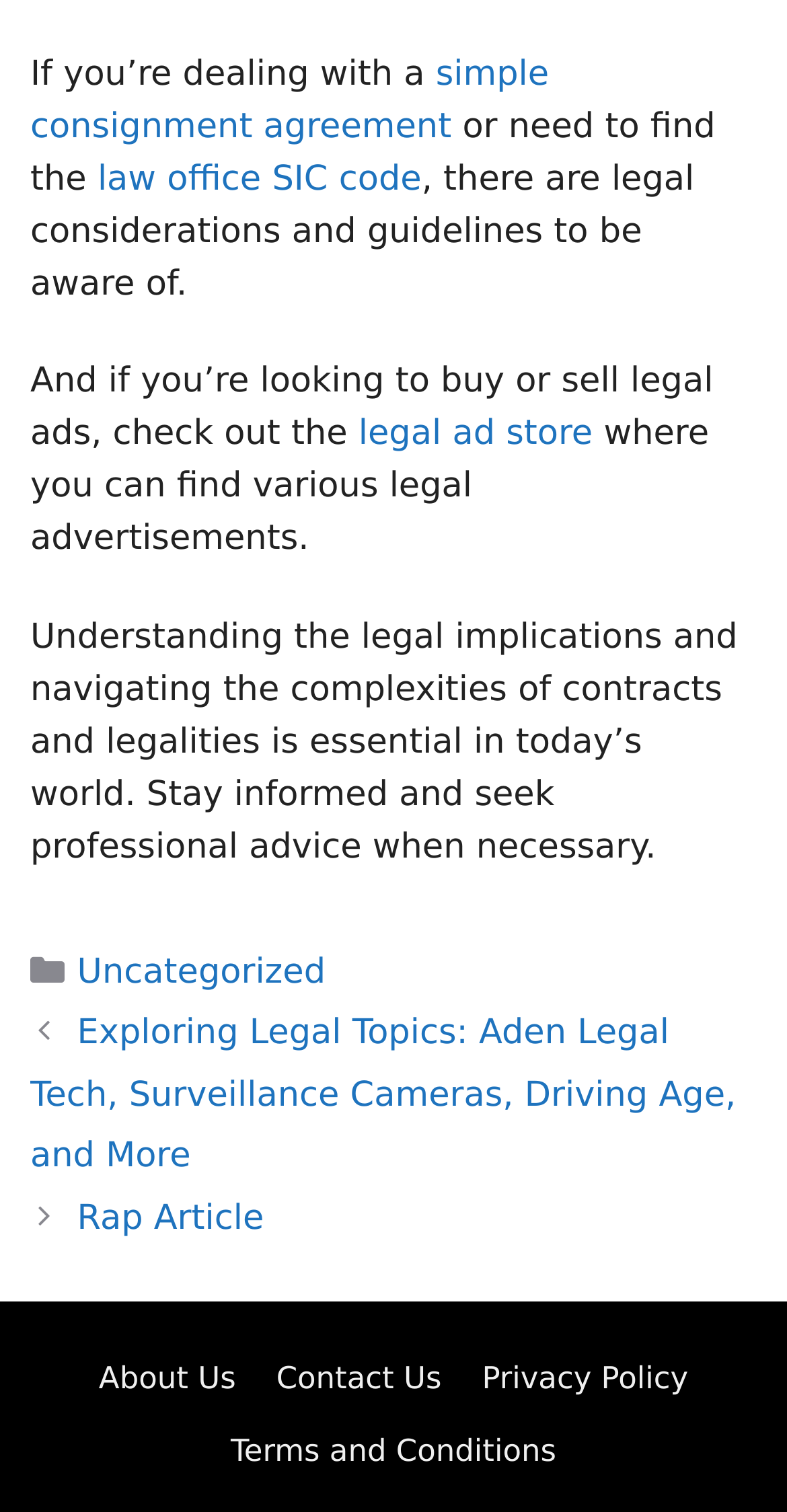Identify the bounding box coordinates for the element you need to click to achieve the following task: "click on simple consignment agreement". Provide the bounding box coordinates as four float numbers between 0 and 1, in the form [left, top, right, bottom].

[0.038, 0.037, 0.698, 0.098]